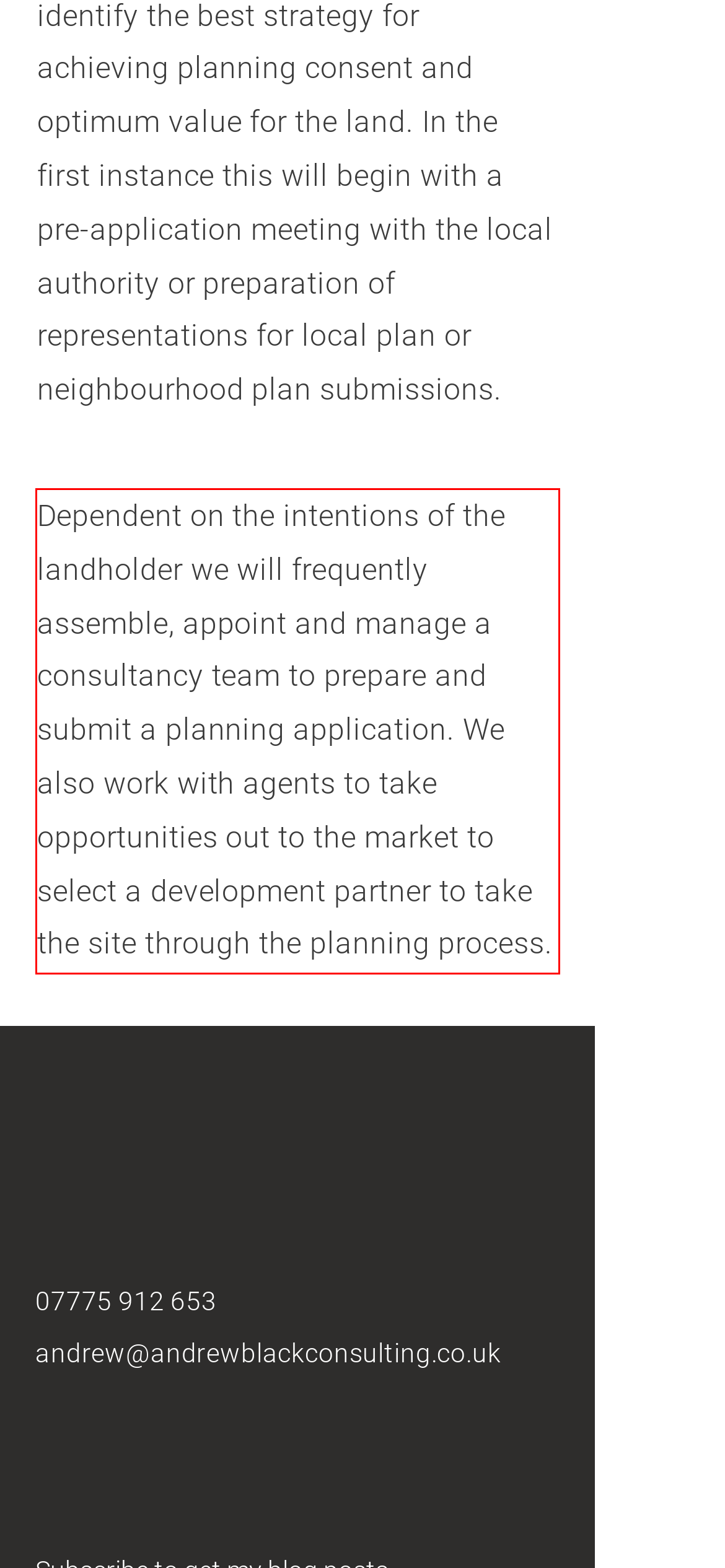Please examine the webpage screenshot and extract the text within the red bounding box using OCR.

Dependent on the intentions of the landholder we will frequently assemble, appoint and manage a consultancy team to prepare and submit a planning application. We also work with agents to take opportunities out to the market to select a development partner to take the site through the planning process.